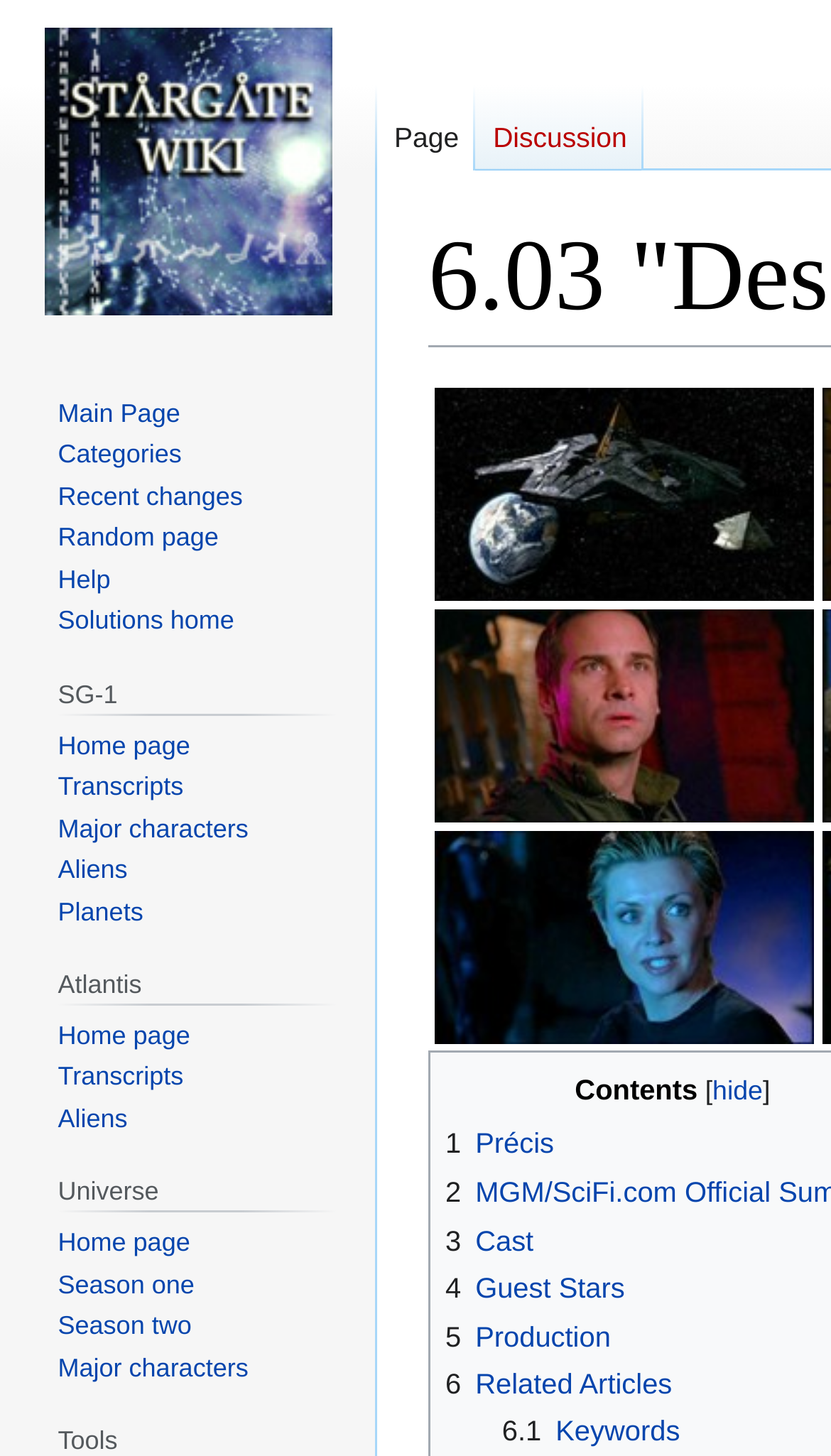What is the last link in the 'Contents' section?
Based on the image, give a one-word or short phrase answer.

6.1 Keywords